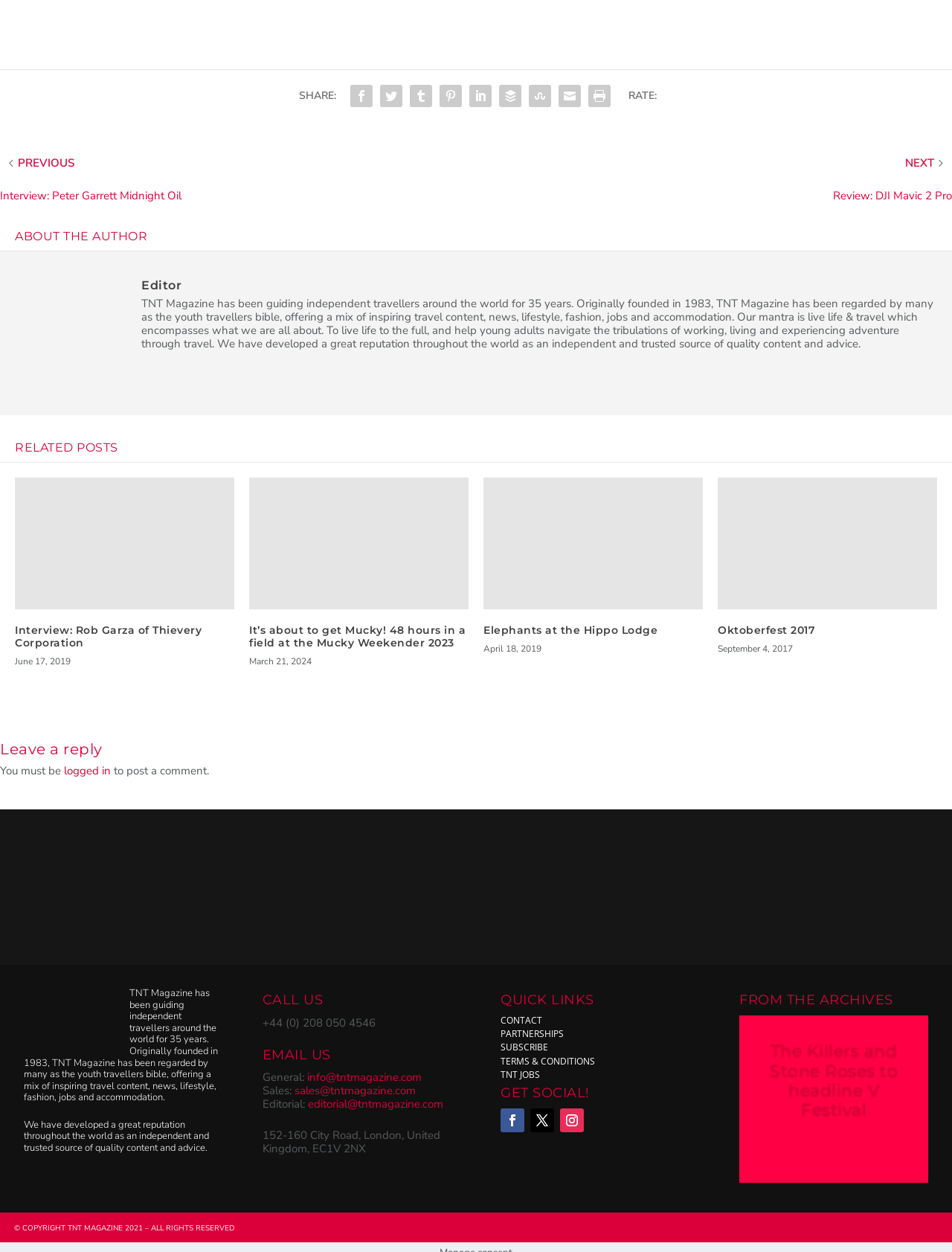What is the purpose of the 'QUICK LINKS' section?
Give a single word or phrase answer based on the content of the image.

To provide quick links